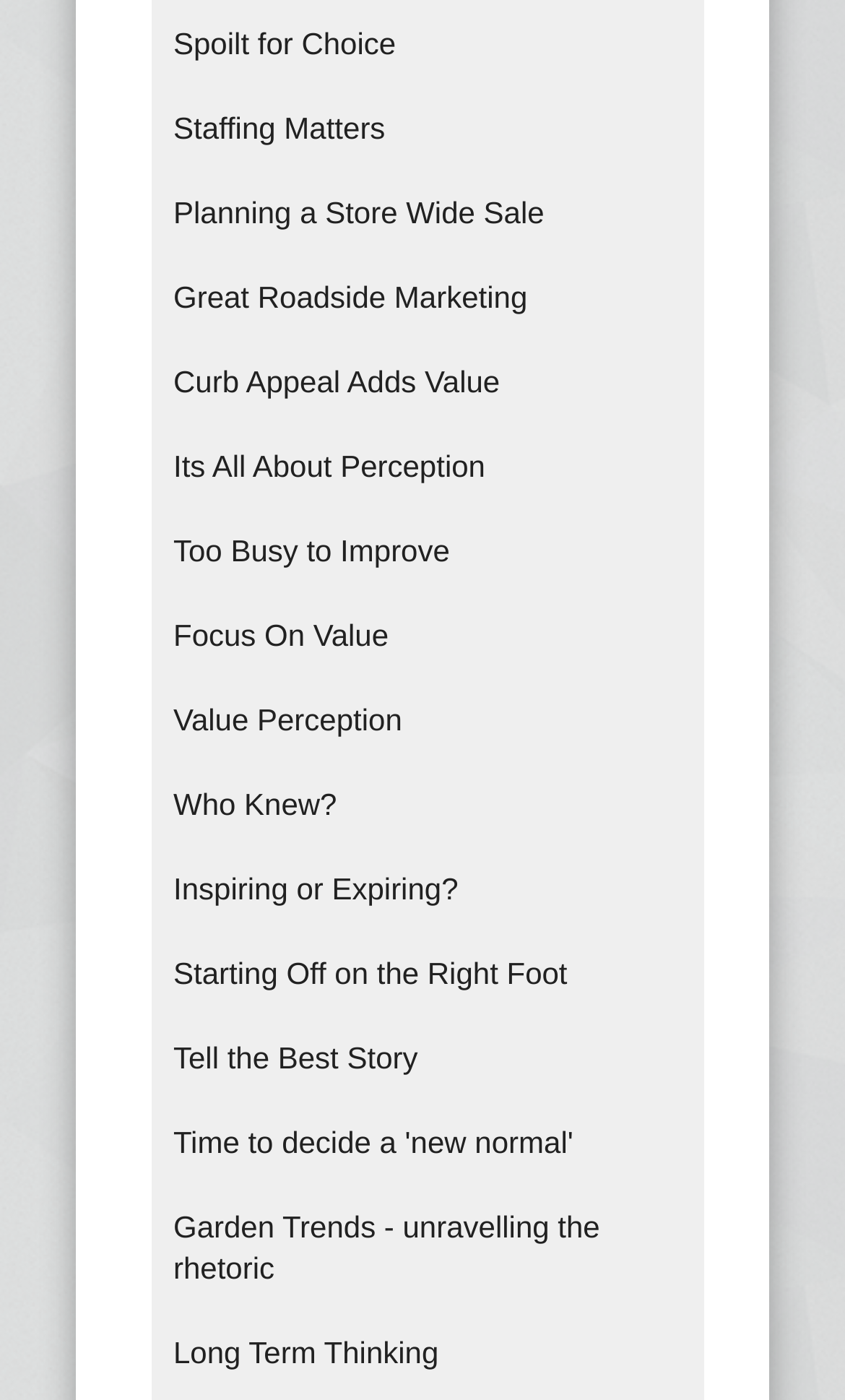Find the bounding box coordinates for the area that must be clicked to perform this action: "Discover 'Curb Appeal Adds Value'".

[0.179, 0.243, 0.833, 0.304]